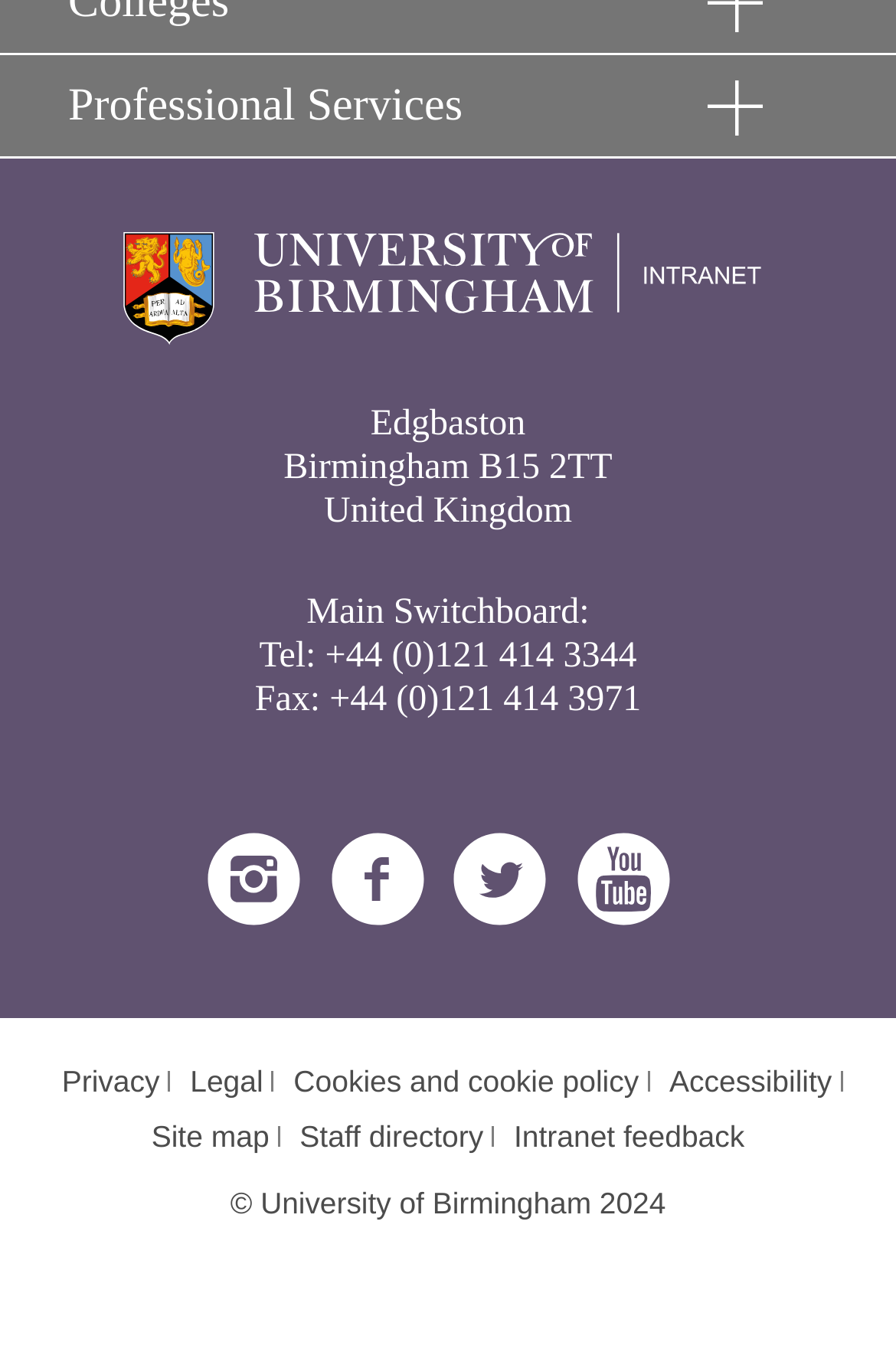Please give a concise answer to this question using a single word or phrase: 
What is the university's name?

University of Birmingham